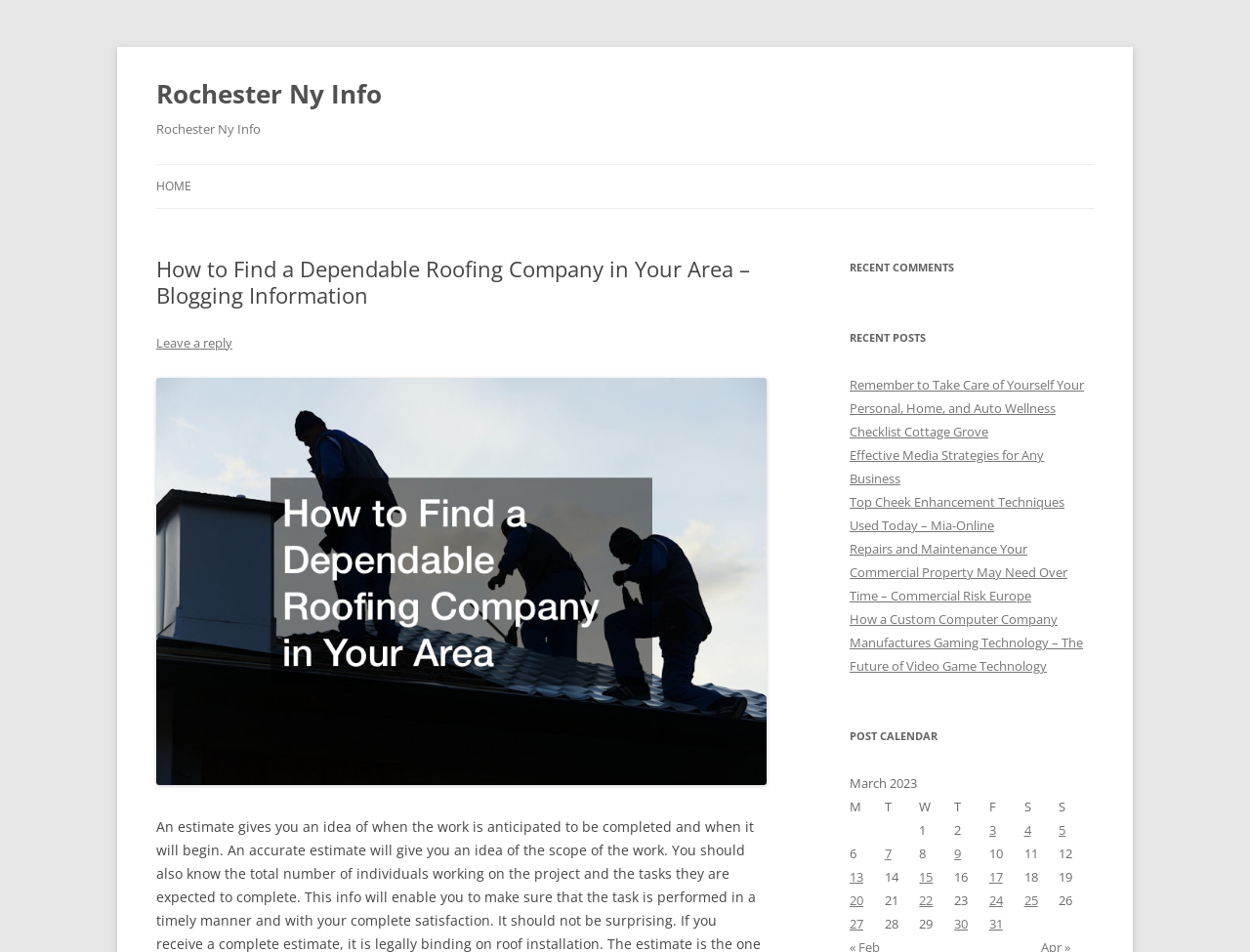What is the date range of the post calendar?
Look at the image and respond to the question as thoroughly as possible.

The post calendar is a table that lists the posts published in a specific month, and the date range is March 2023, as indicated by the caption of the table.